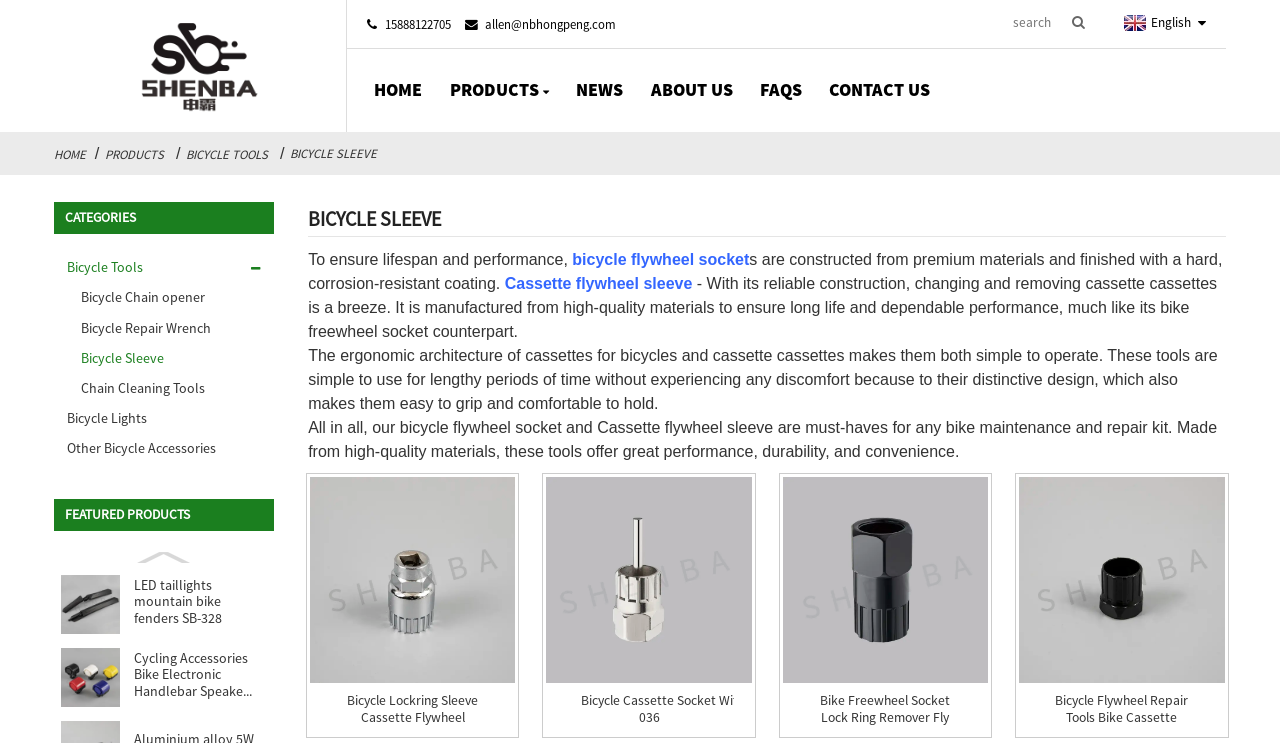Observe the image and answer the following question in detail: What is the phone number on the top of the webpage?

I found the phone number by looking at the top of the webpage, where I saw a static text element with the phone number '15888122705'.